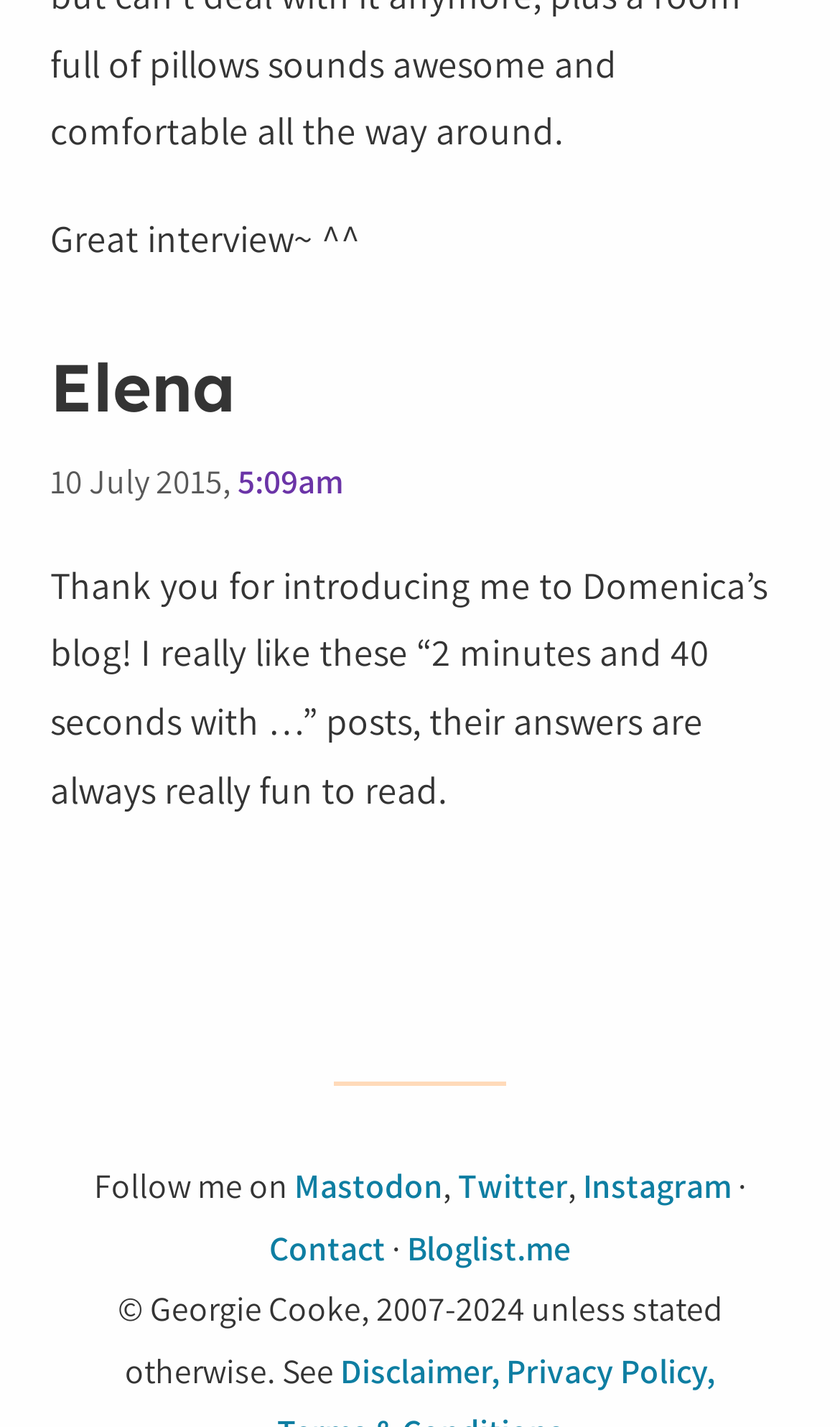What is the copyright notice at the bottom of the page?
Carefully analyze the image and provide a detailed answer to the question.

The answer can be found in the static text element at the bottom of the page. This element is a child of the root element and has a bounding box with coordinates [0.14, 0.902, 0.86, 0.977].